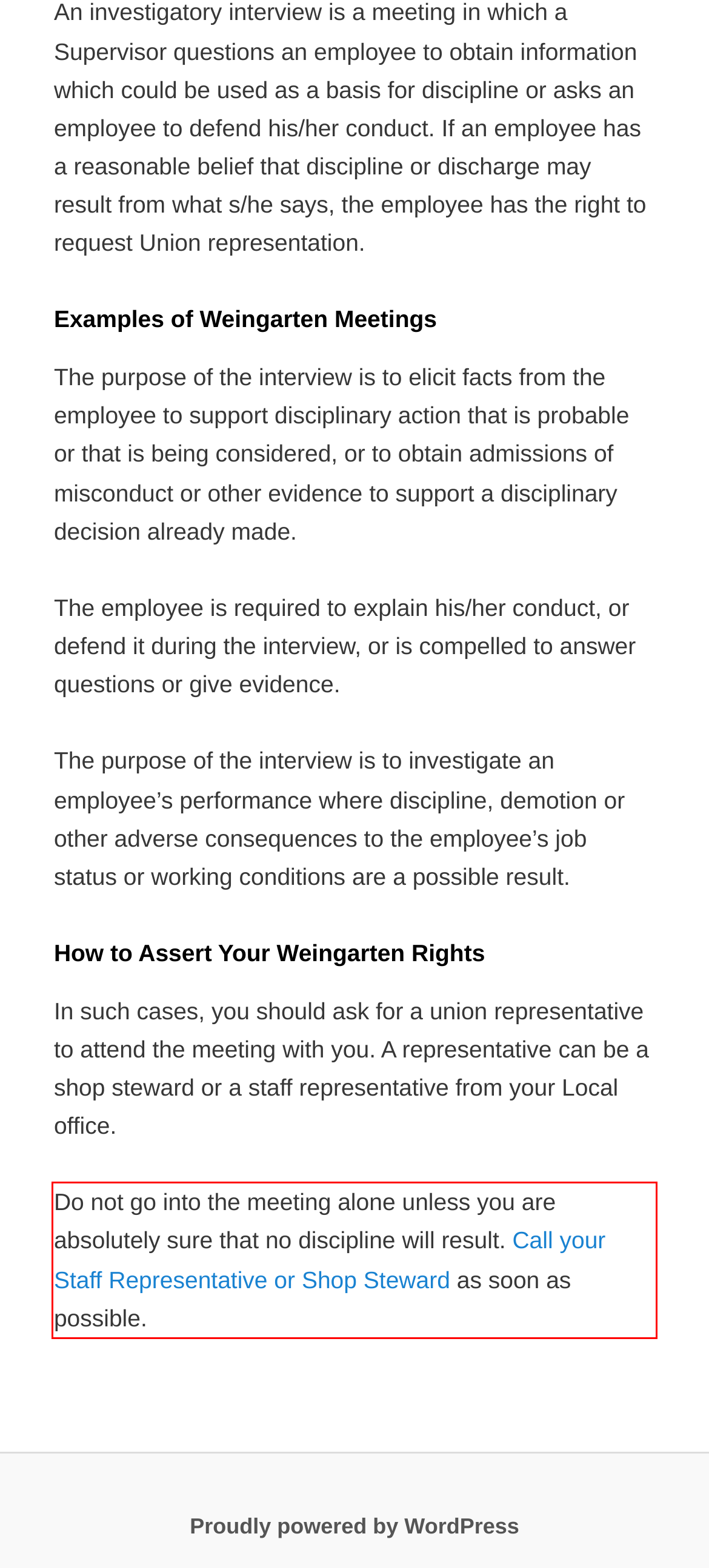Given a screenshot of a webpage containing a red bounding box, perform OCR on the text within this red bounding box and provide the text content.

Do not go into the meeting alone unless you are absolutely sure that no discipline will result. Call your Staff Representative or Shop Steward as soon as possible.